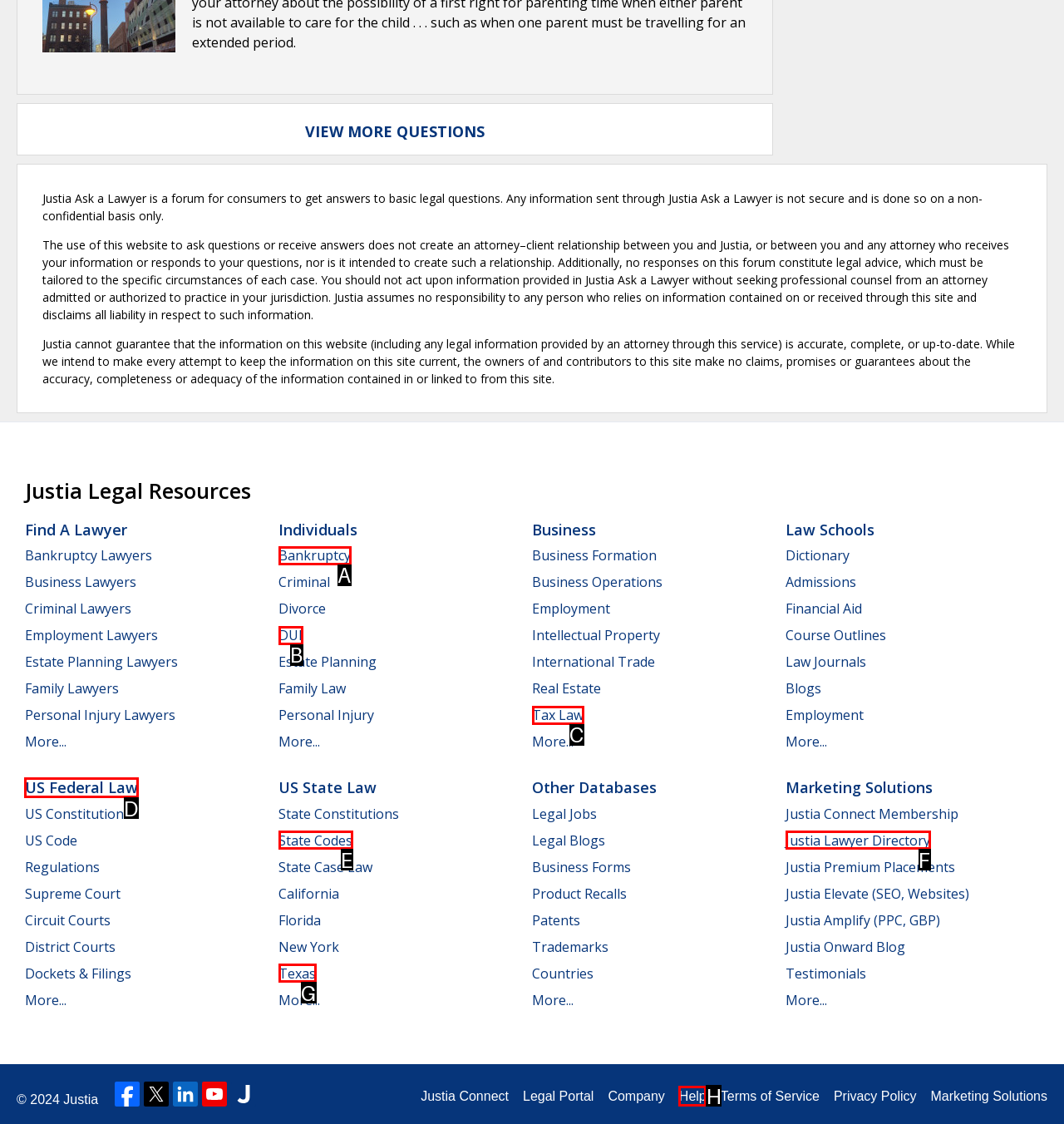Choose the letter of the option that needs to be clicked to perform the task: Learn about US Federal Law. Answer with the letter.

D